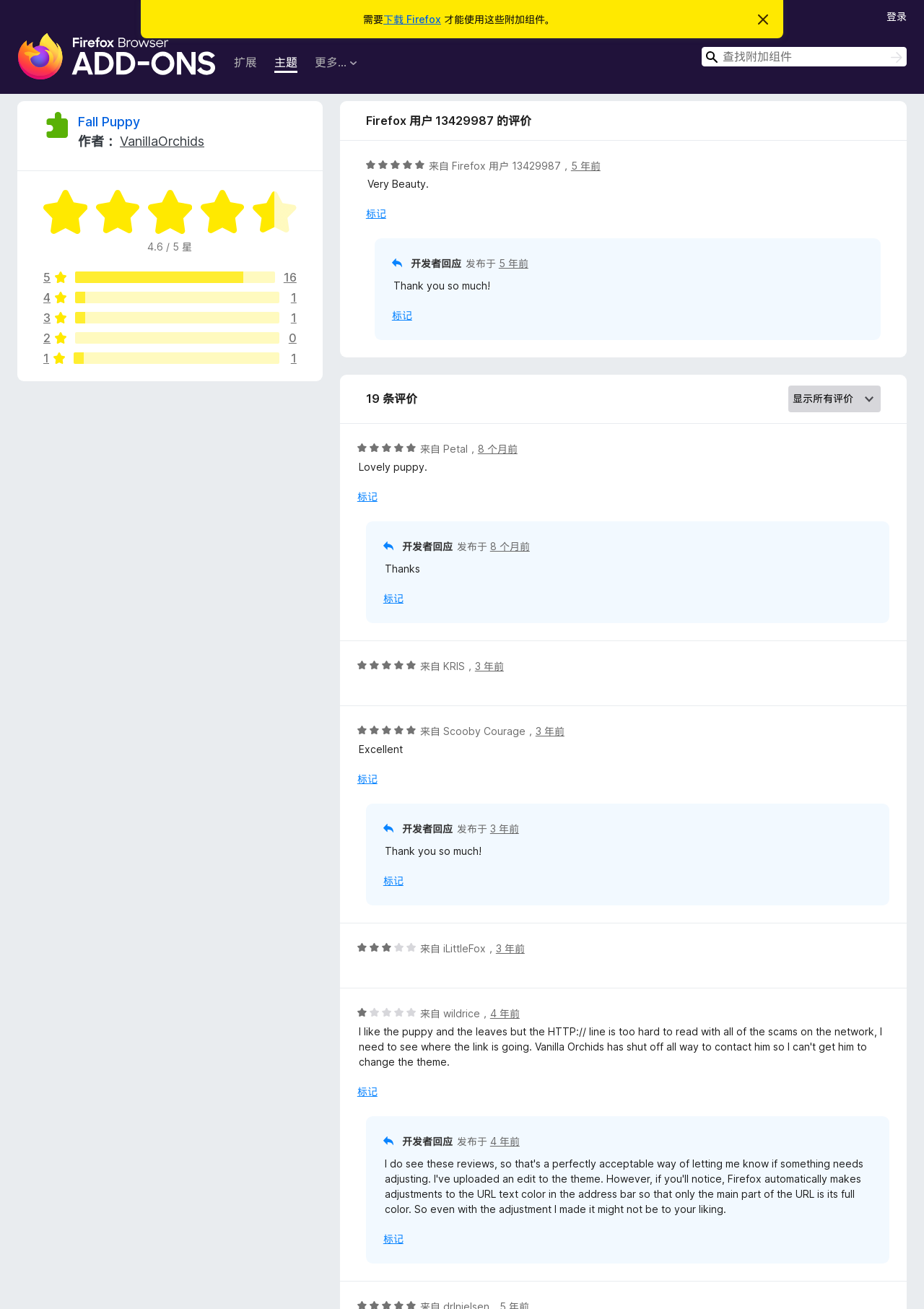Determine the primary headline of the webpage.

Fall Puppy 的评价